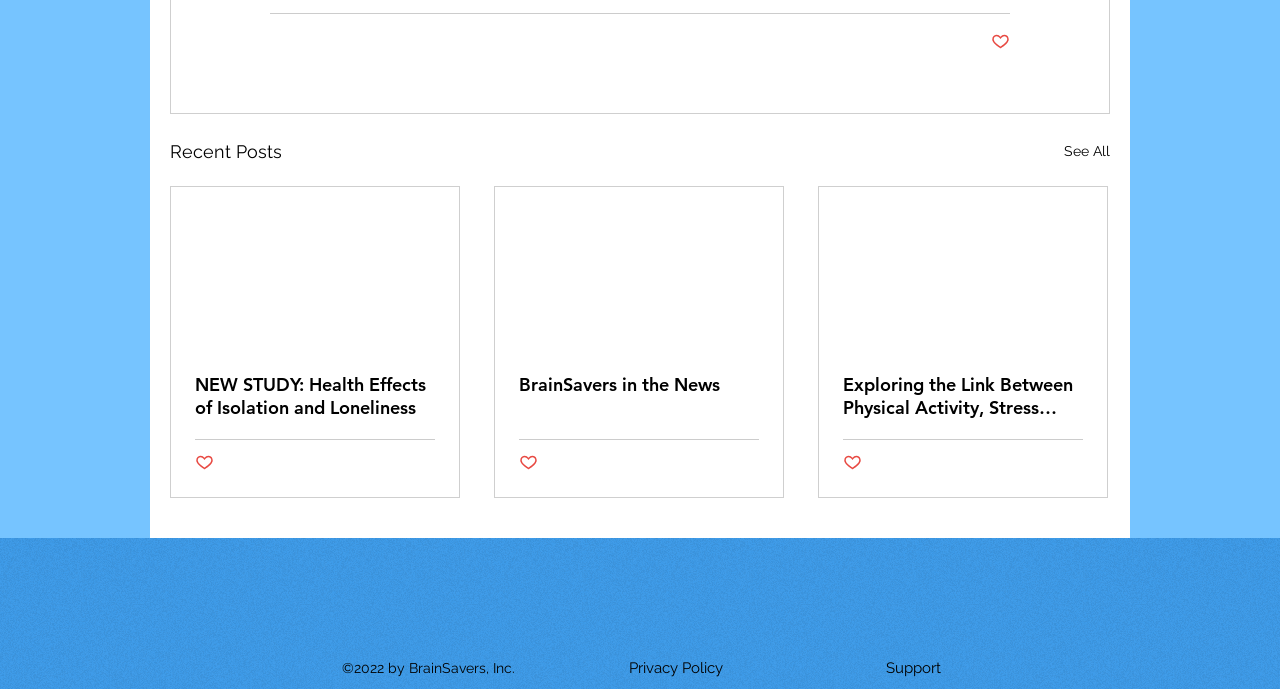What is the purpose of the buttons with heart icons?
Give a single word or phrase as your answer by examining the image.

To like a post